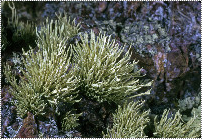Where is Niebla homalea typically found?
Using the image as a reference, give a one-word or short phrase answer.

Greater Sonoran Desert region